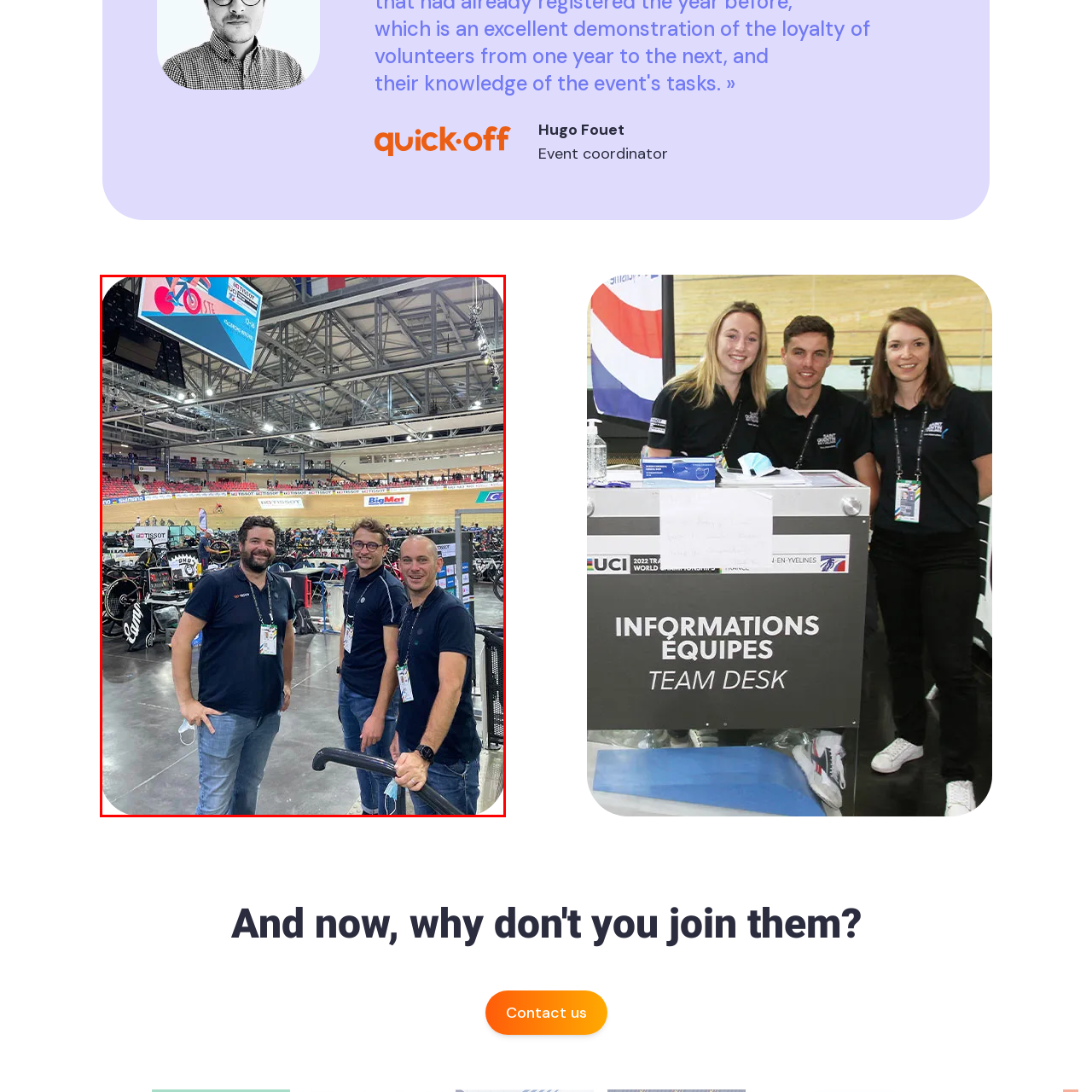Thoroughly describe the scene captured inside the red-bordered section of the image.

The image captures a moment at a bustling event, likely a cycling competition, featuring three men standing together in the foreground. They all wear navy blue shirts with identification badges dangling around their necks, suggesting they are part of the event's organizing team or support staff. The man on the left sports a beard, while the other two have short hair and appear to be smiling, indicating a friendly and collaborative atmosphere.

In the background, the venue is filled with spectators and an array of bicycles, highlighting the scale of the event. Above them, a large banner featuring a bicycle graphic can be seen, further emphasizing the cycling theme. The wide, open space of the venue, along with the vibrant energy conveyed by the audience, suggests a lively and engaging event. This scene reflects the hard work and dedication of the team involved in organizing and coordinating the activities.